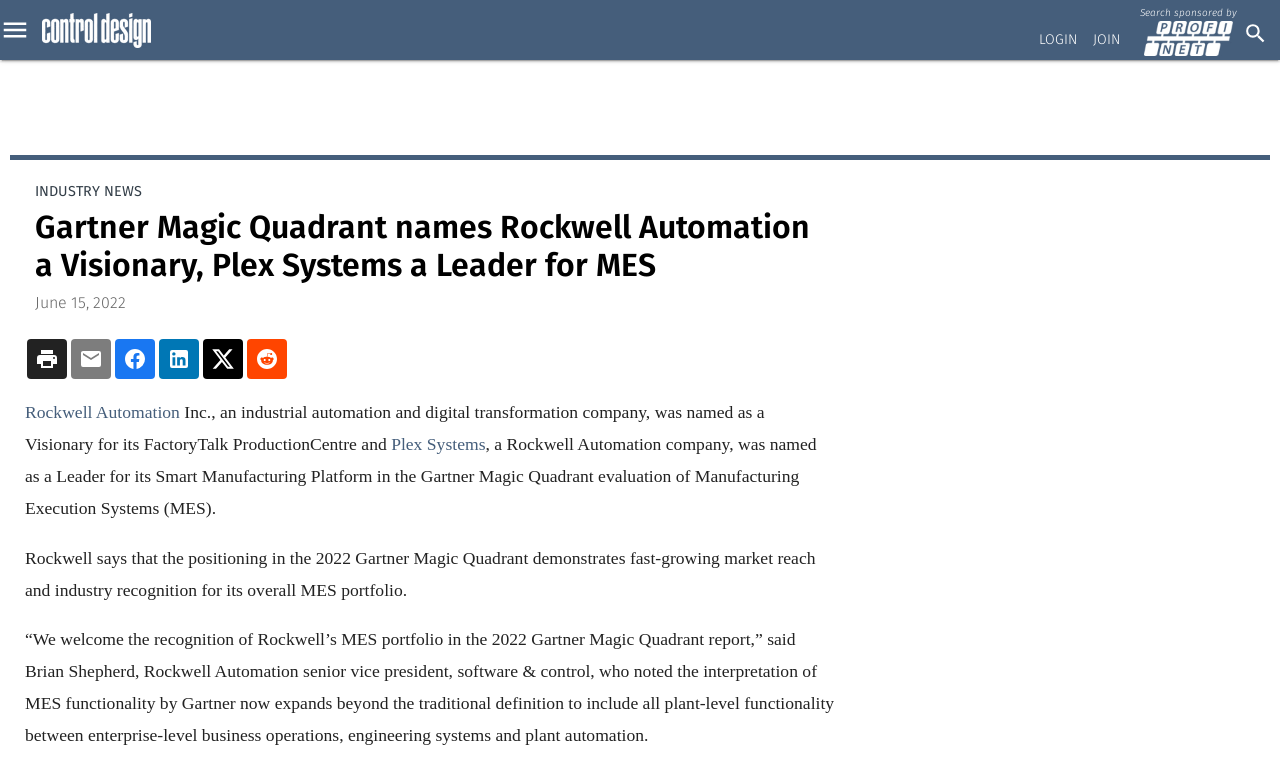Determine the bounding box coordinates for the area that needs to be clicked to fulfill this task: "Read the news about 'Rockwell Automation'". The coordinates must be given as four float numbers between 0 and 1, i.e., [left, top, right, bottom].

[0.02, 0.516, 0.141, 0.541]